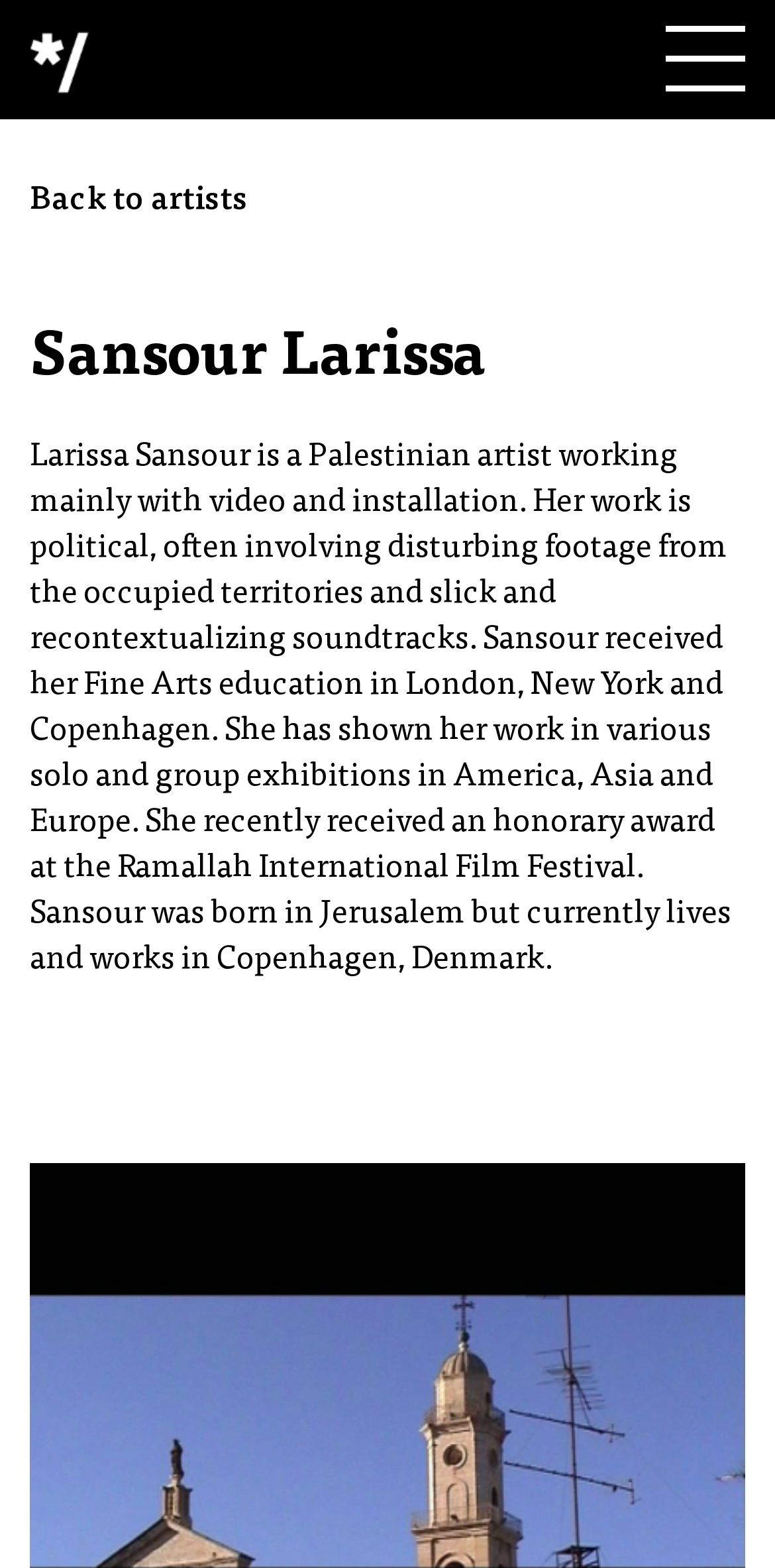Given the element description Back to artists, identify the bounding box coordinates for the UI element on the webpage screenshot. The format should be (top-left x, top-left y, bottom-right x, bottom-right y), with values between 0 and 1.

[0.038, 0.118, 0.321, 0.138]